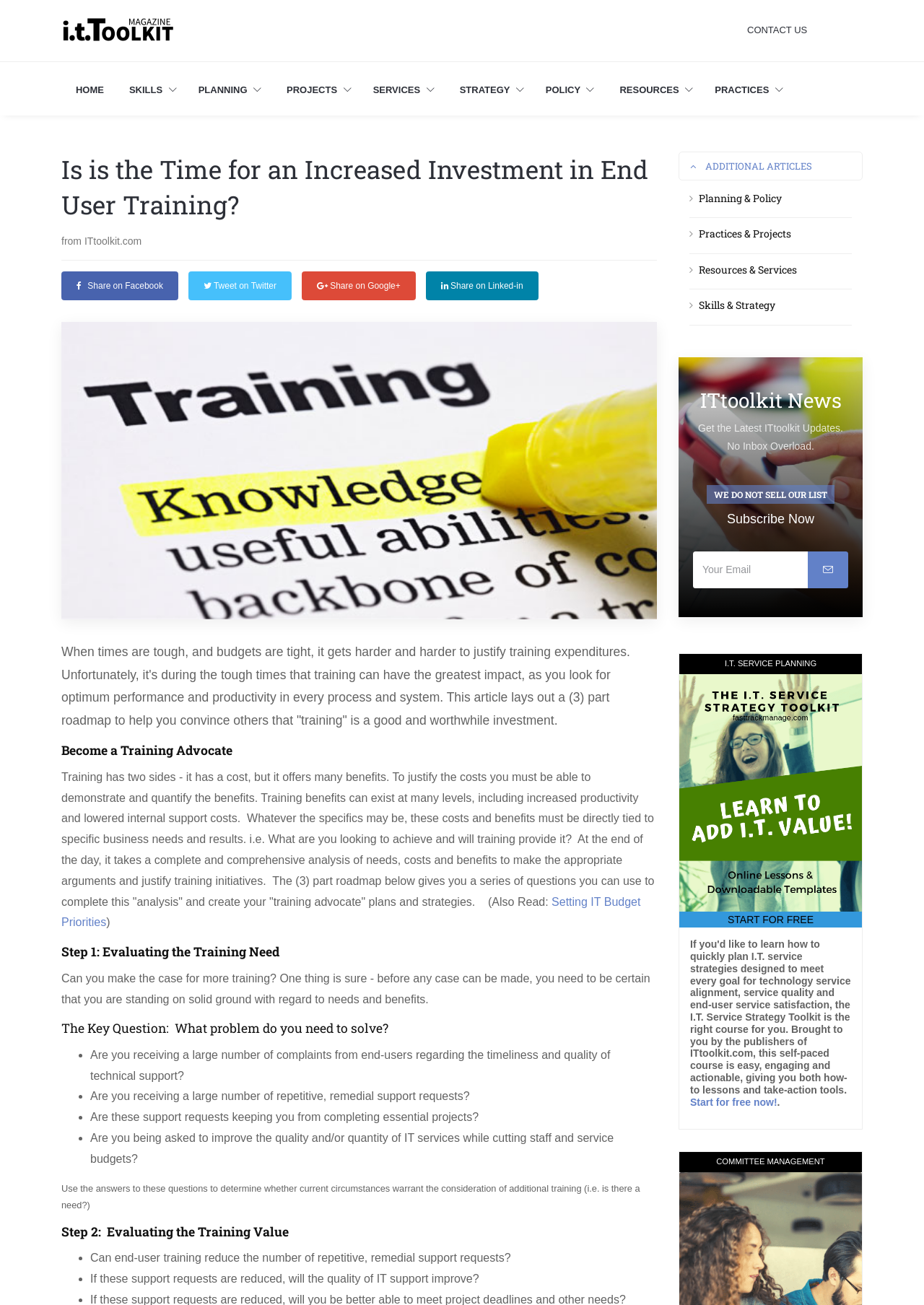Bounding box coordinates are specified in the format (top-left x, top-left y, bottom-right x, bottom-right y). All values are floating point numbers bounded between 0 and 1. Please provide the bounding box coordinate of the region this sentence describes: Setting IT Budget Priorities

[0.066, 0.686, 0.693, 0.712]